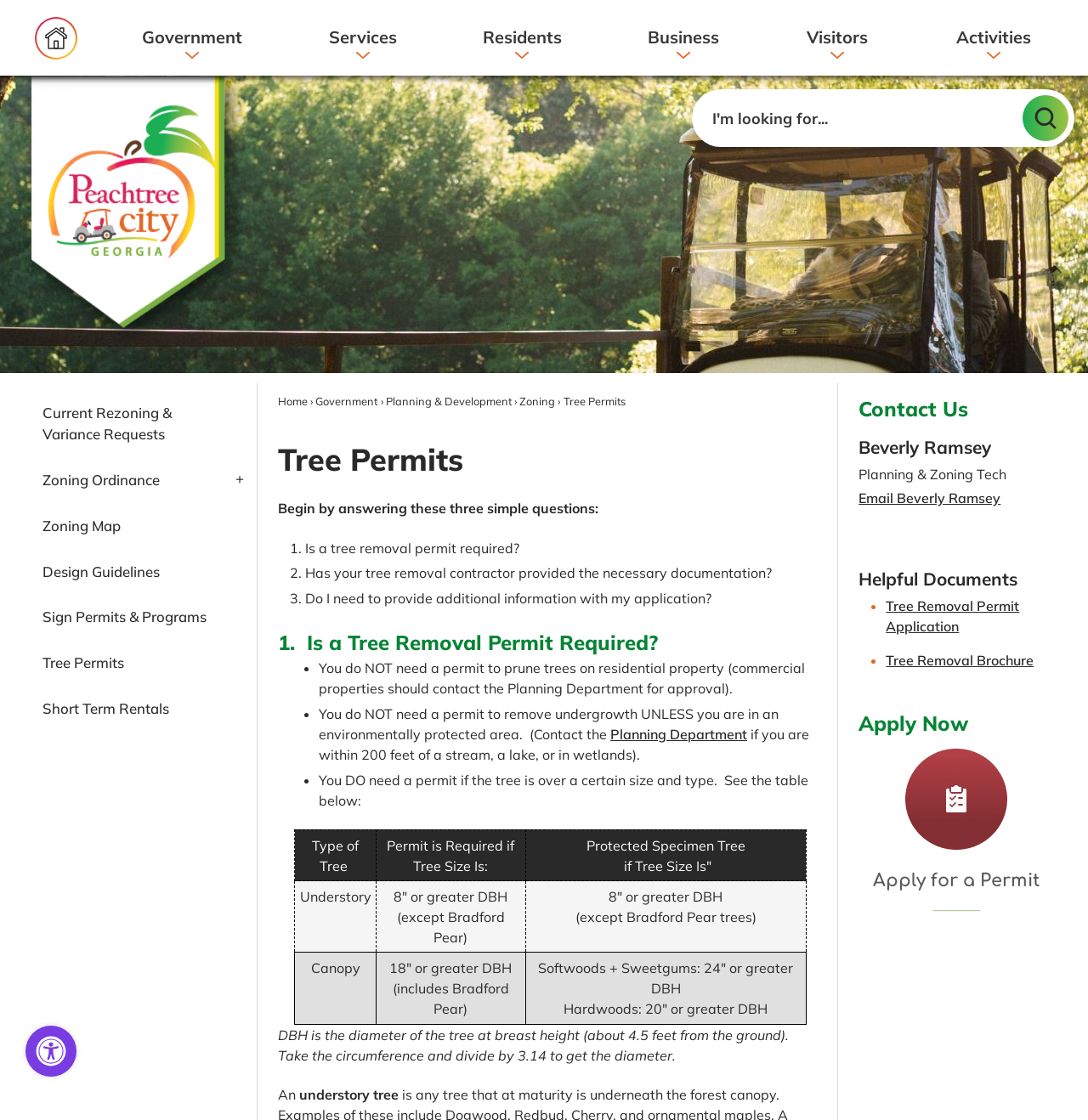Present a detailed account of what is displayed on the webpage.

The webpage is about Tree Permits in Peachtree City, GA. At the top, there is a navigation menu with links to "Home", "Government", "Planning & Development", and "Zoning". Below this, there is a heading "Tree Permits" and a brief introduction to the topic.

The main content of the page is divided into sections. The first section asks three questions: "Is a tree removal permit required?", "Has your tree removal contractor provided the necessary documentation?", and "Do I need to provide additional information with my application?". 

The second section provides answers to these questions. It explains that a permit is not needed to prune trees on residential property, but is required for certain types and sizes of trees. A table is provided to specify the types and sizes of trees that require a permit.

Below the table, there is a note explaining how to measure the diameter of a tree at breast height (DBH). 

On the right side of the page, there is a section with contact information for Beverly Ramsey, a Planning & Zoning Technician, including an email link. Below this, there is a section titled "Related Documents" with links to a Tree Removal Permit Application and a Tree Removal Brochure, both of which open in new windows.

At the top right corner of the page, there is a search box with a search button. Above this, there is a link to "Skip to Main Content".